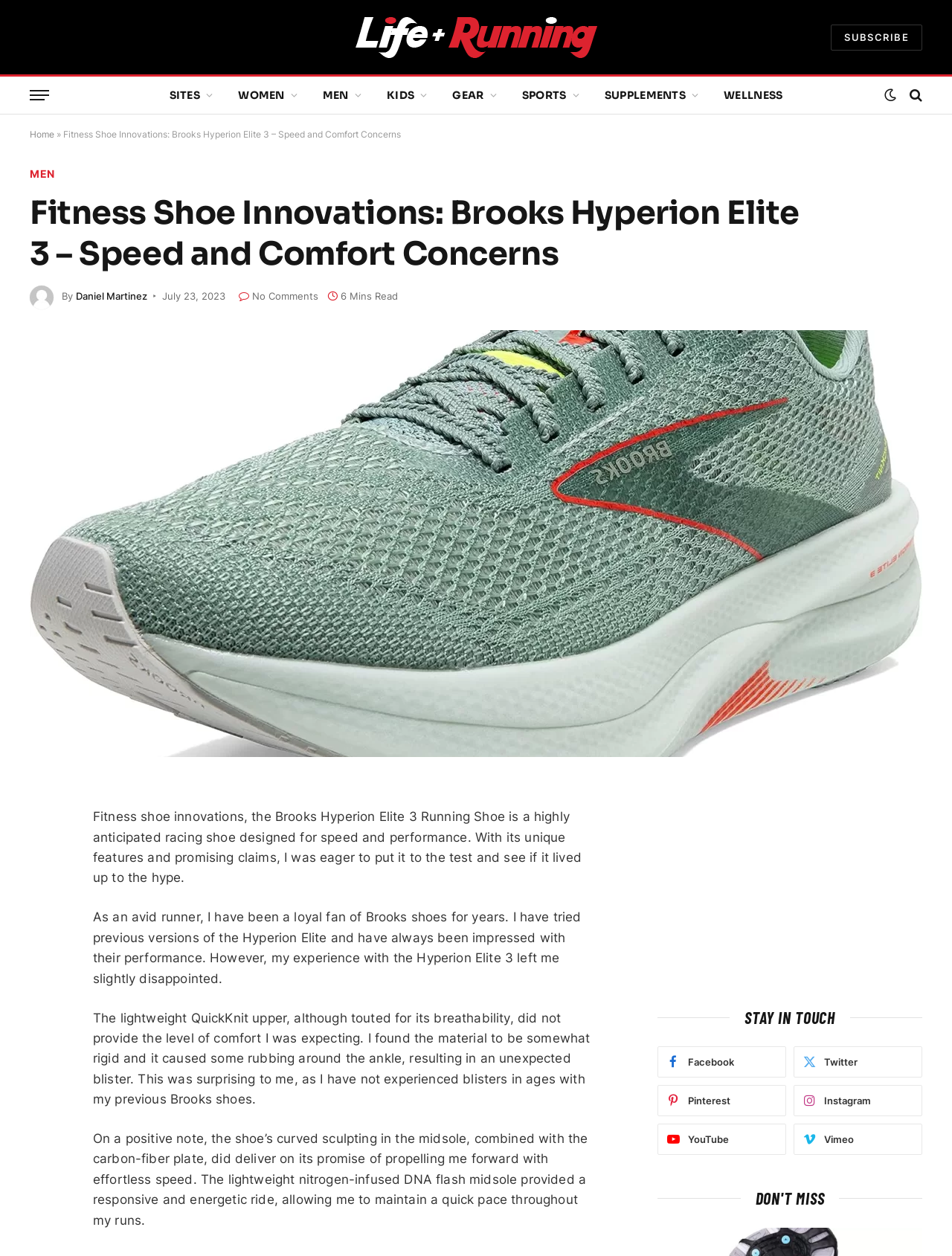Who is the author of the review?
Using the image, give a concise answer in the form of a single word or short phrase.

Daniel Martinez